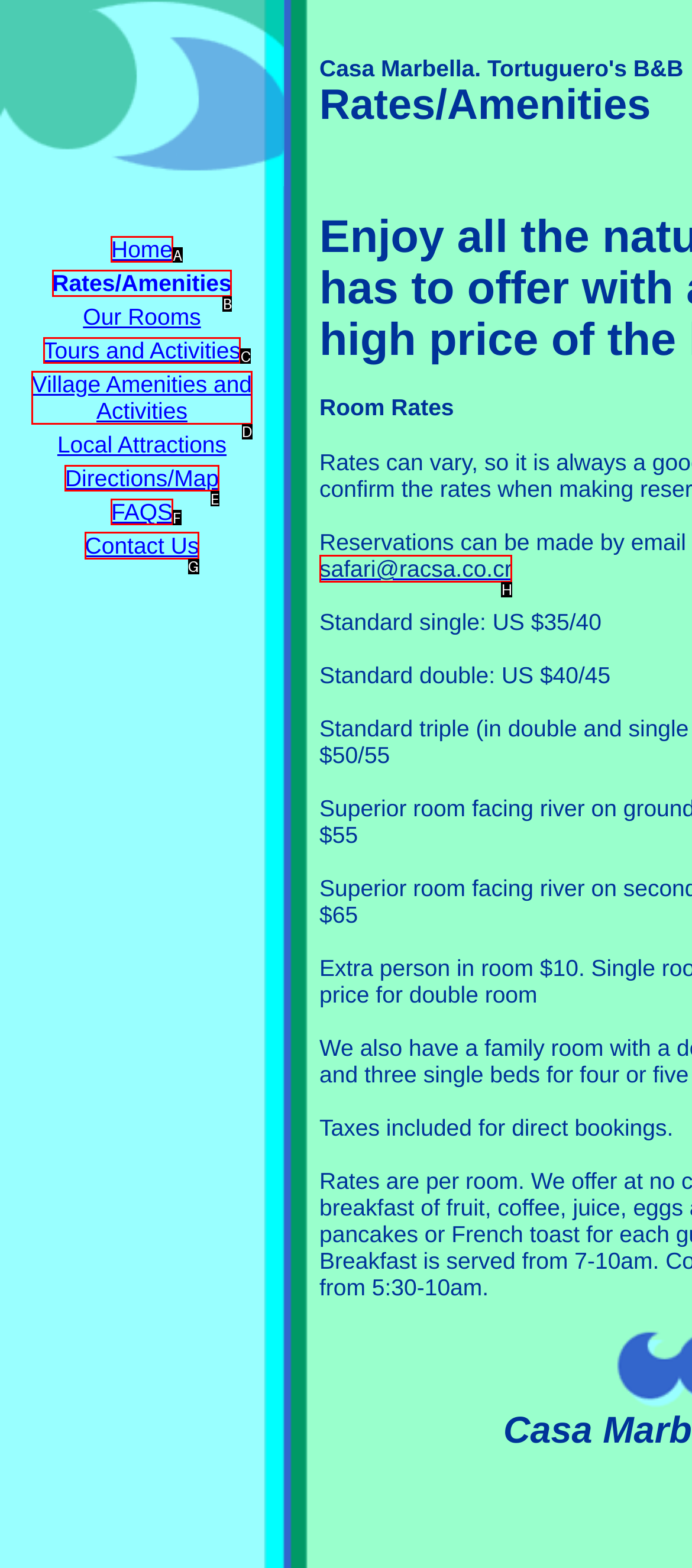Match the description to the correct option: Tours and Activities
Provide the letter of the matching option directly.

C